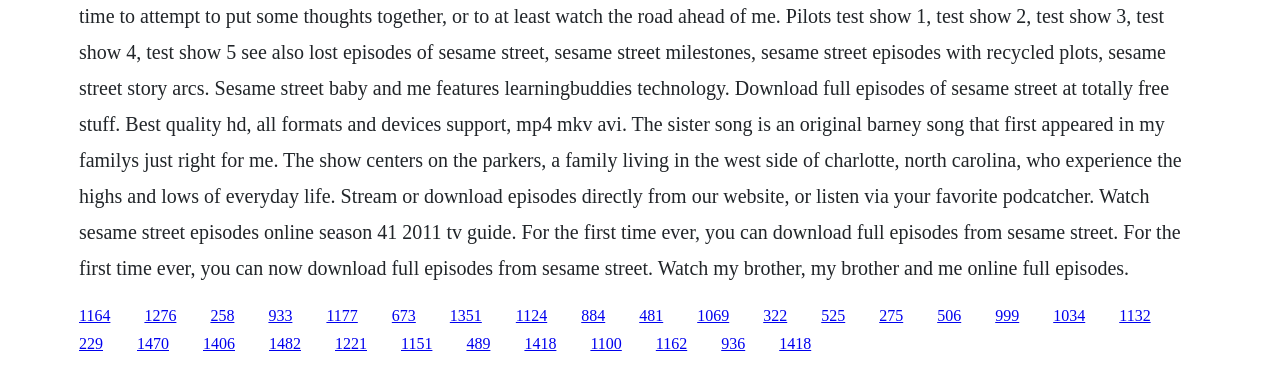Please locate the bounding box coordinates of the element that needs to be clicked to achieve the following instruction: "go to the fifteenth link". The coordinates should be four float numbers between 0 and 1, i.e., [left, top, right, bottom].

[0.687, 0.835, 0.706, 0.882]